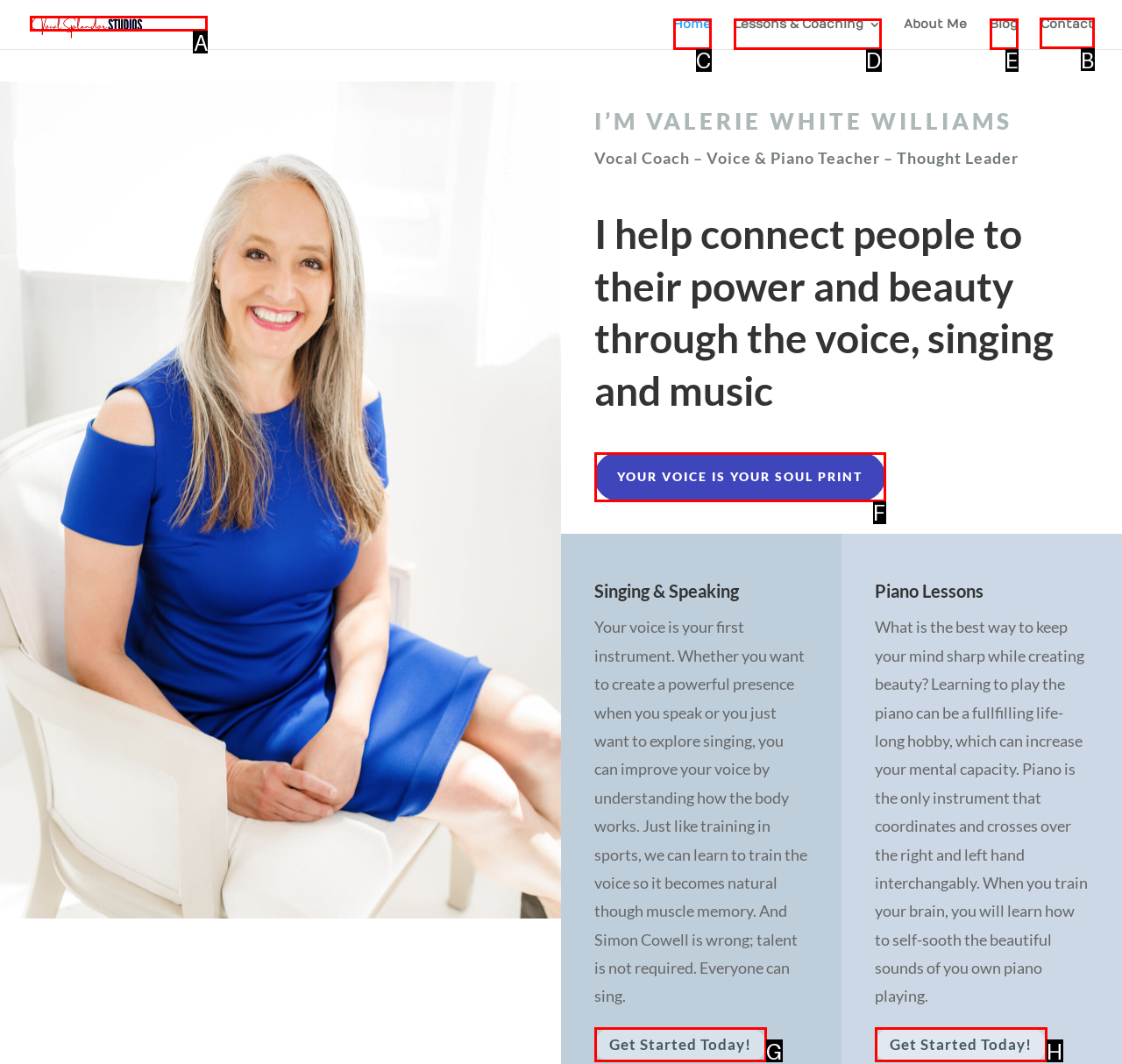Identify the HTML element to click to execute this task: Contact Valerie White Williams Respond with the letter corresponding to the proper option.

B